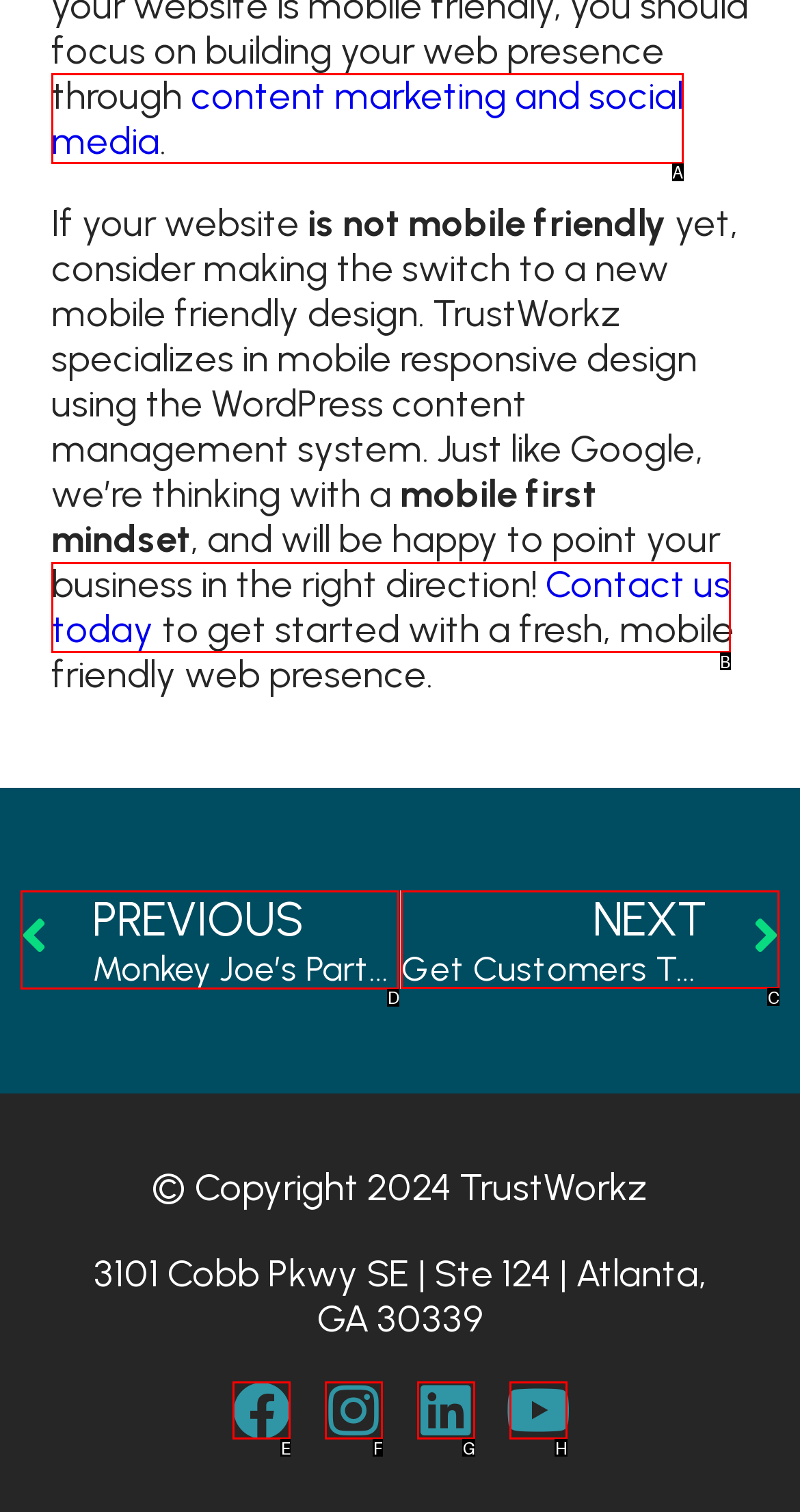Point out the HTML element I should click to achieve the following task: Go to next page Provide the letter of the selected option from the choices.

C